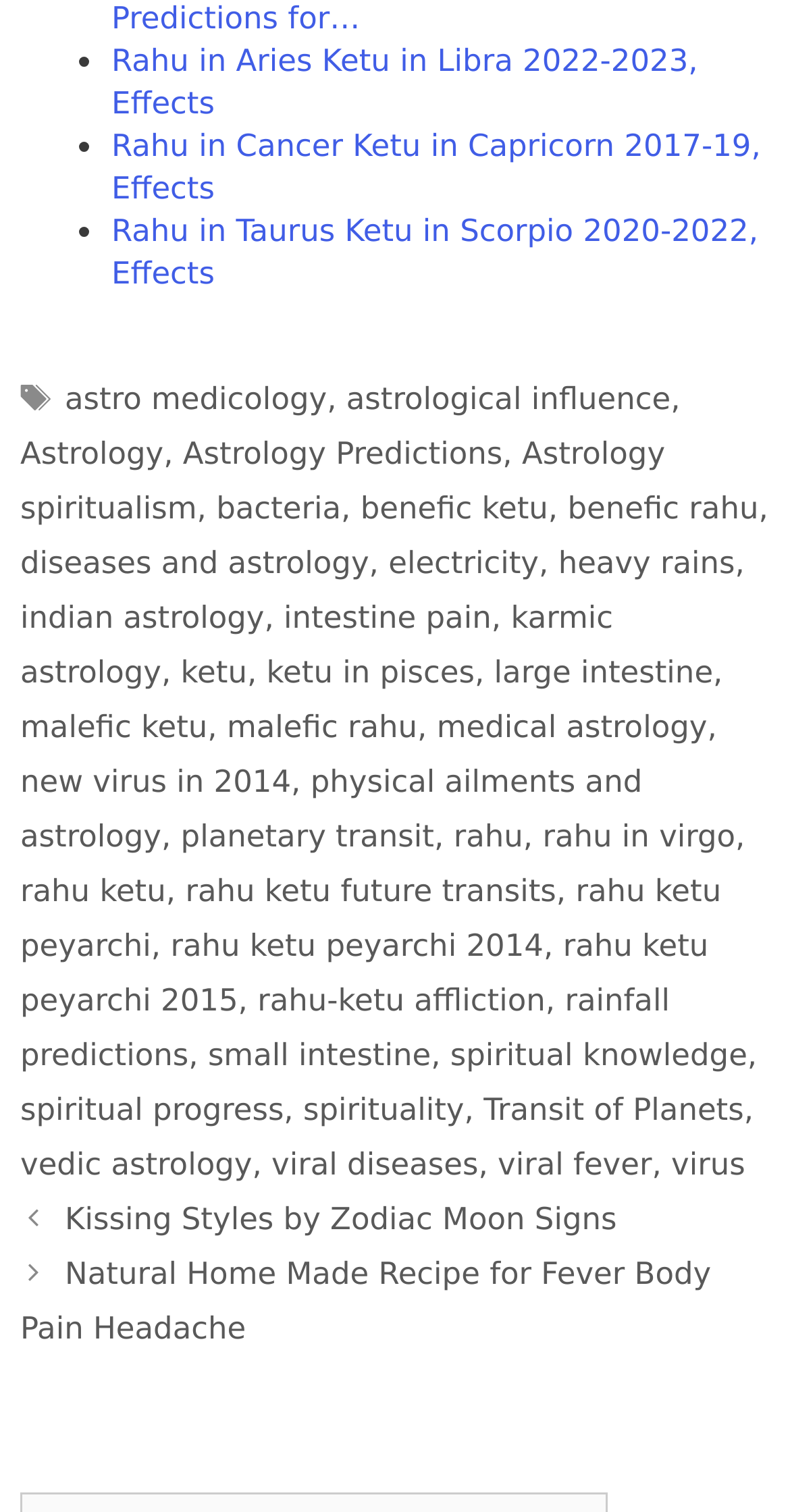Please provide a comprehensive answer to the question based on the screenshot: What is the topic of the first link in the list?

The first link in the list appears to be about the astrological phenomenon of Rahu in Aries and Ketu in Libra, and may provide information or insights about the effects of this transit on individuals or society.